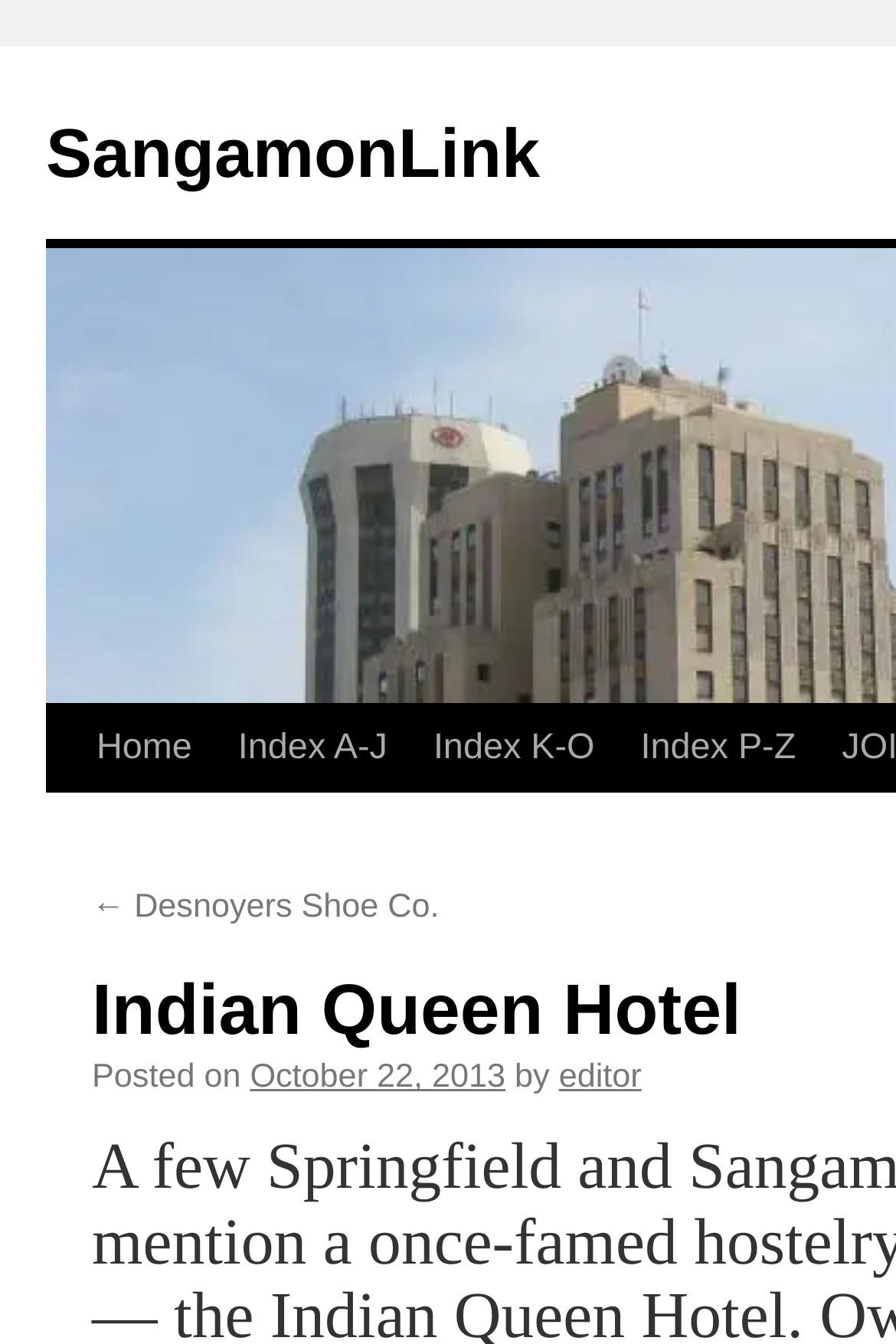Specify the bounding box coordinates for the region that must be clicked to perform the given instruction: "go to SangamonLink".

[0.051, 0.087, 0.603, 0.144]